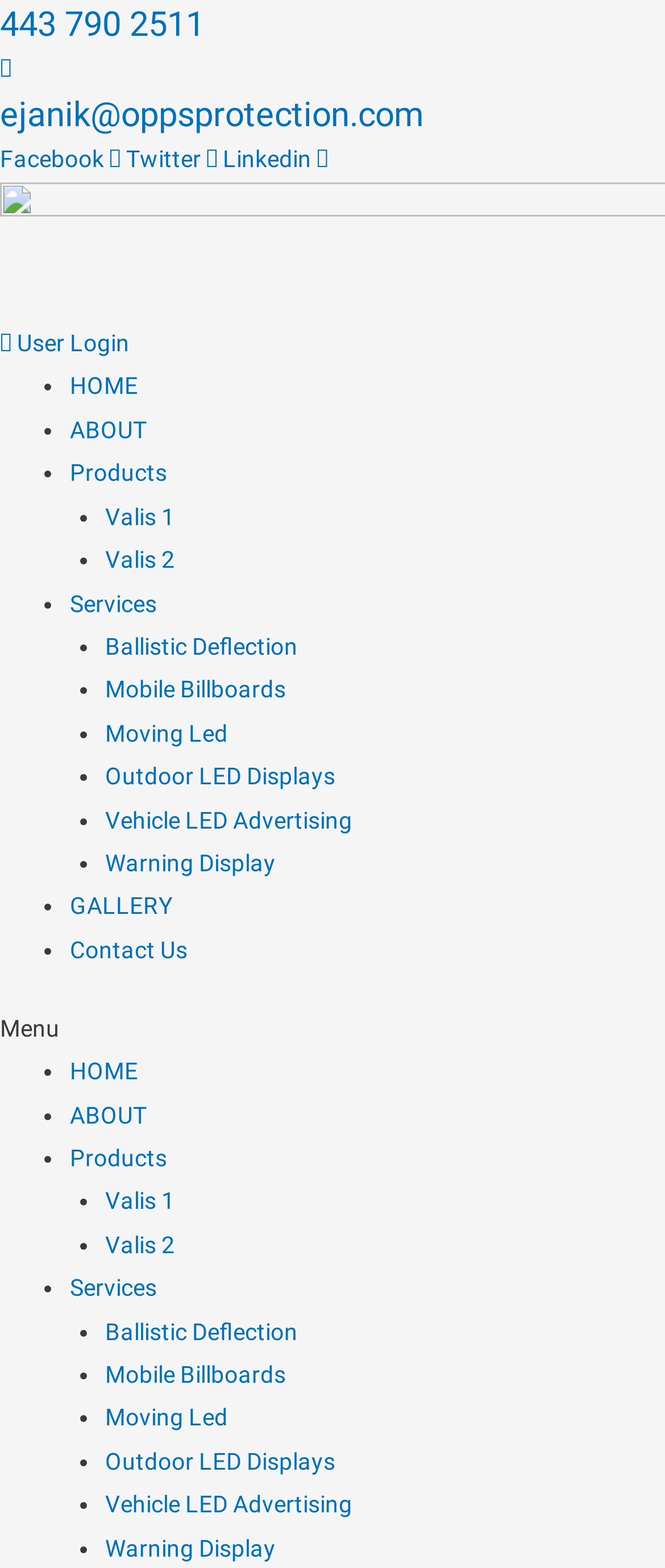What is the text of the first link?
Based on the image, respond with a single word or phrase.

443 790 2511